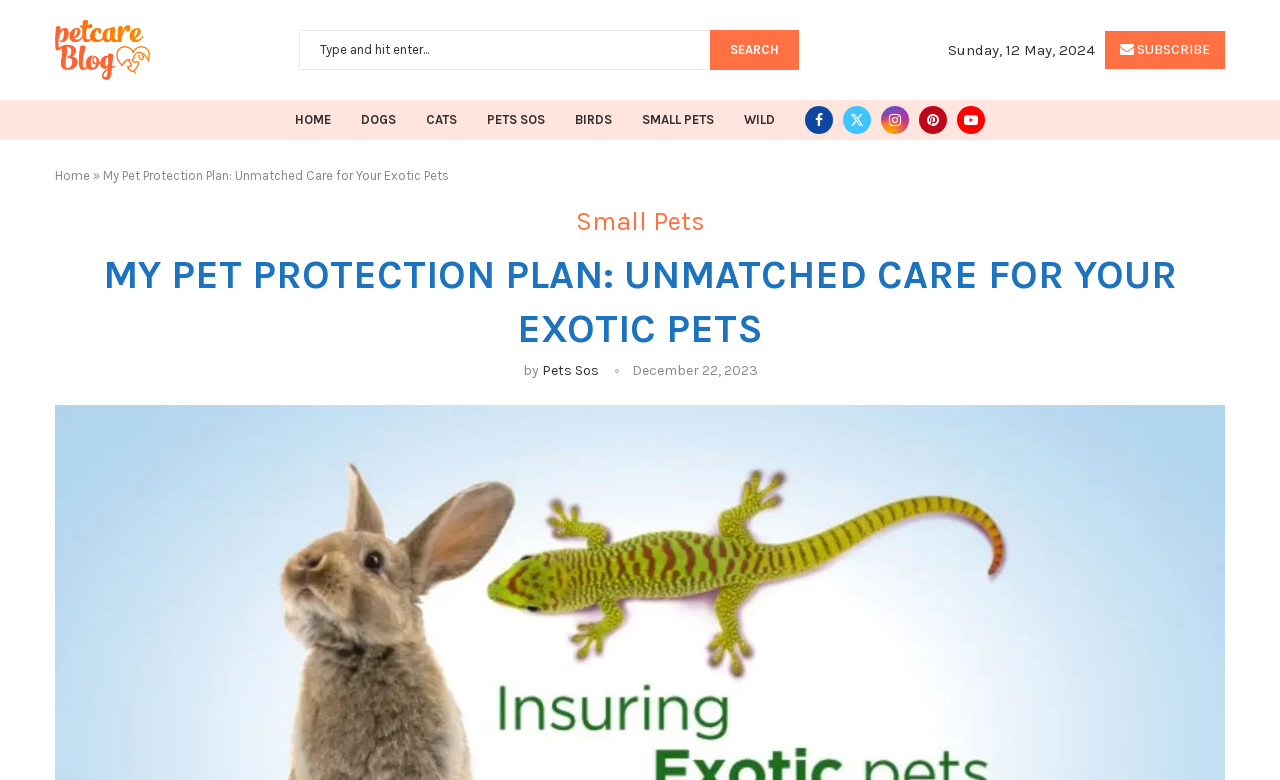Please find the bounding box coordinates of the clickable region needed to complete the following instruction: "Purchase Medium Chips Package". The bounding box coordinates must consist of four float numbers between 0 and 1, i.e., [left, top, right, bottom].

None